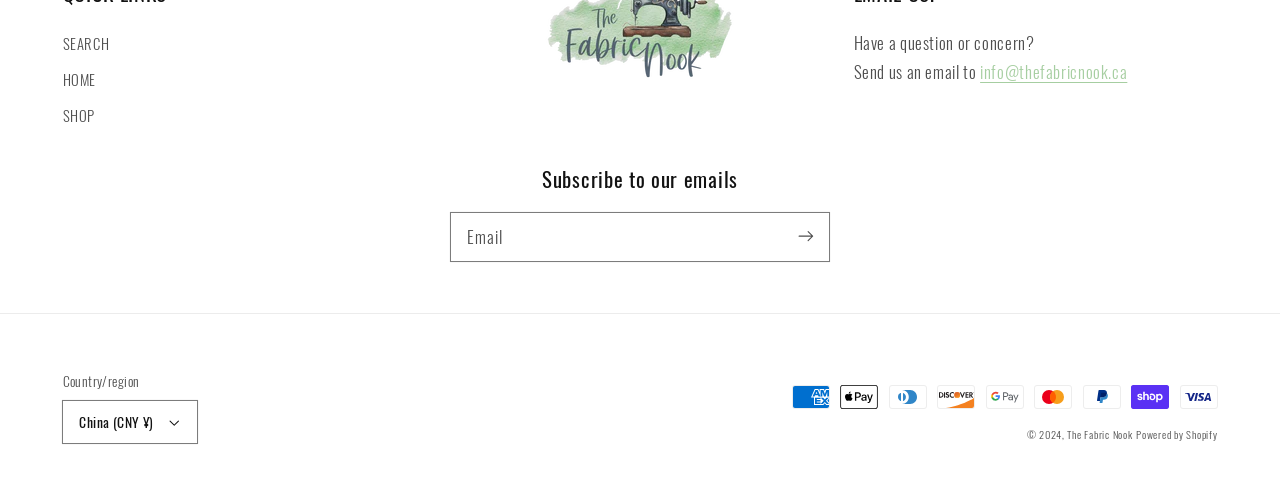Locate the bounding box of the UI element based on this description: "Sitemap". Provide four float numbers between 0 and 1 as [left, top, right, bottom].

None